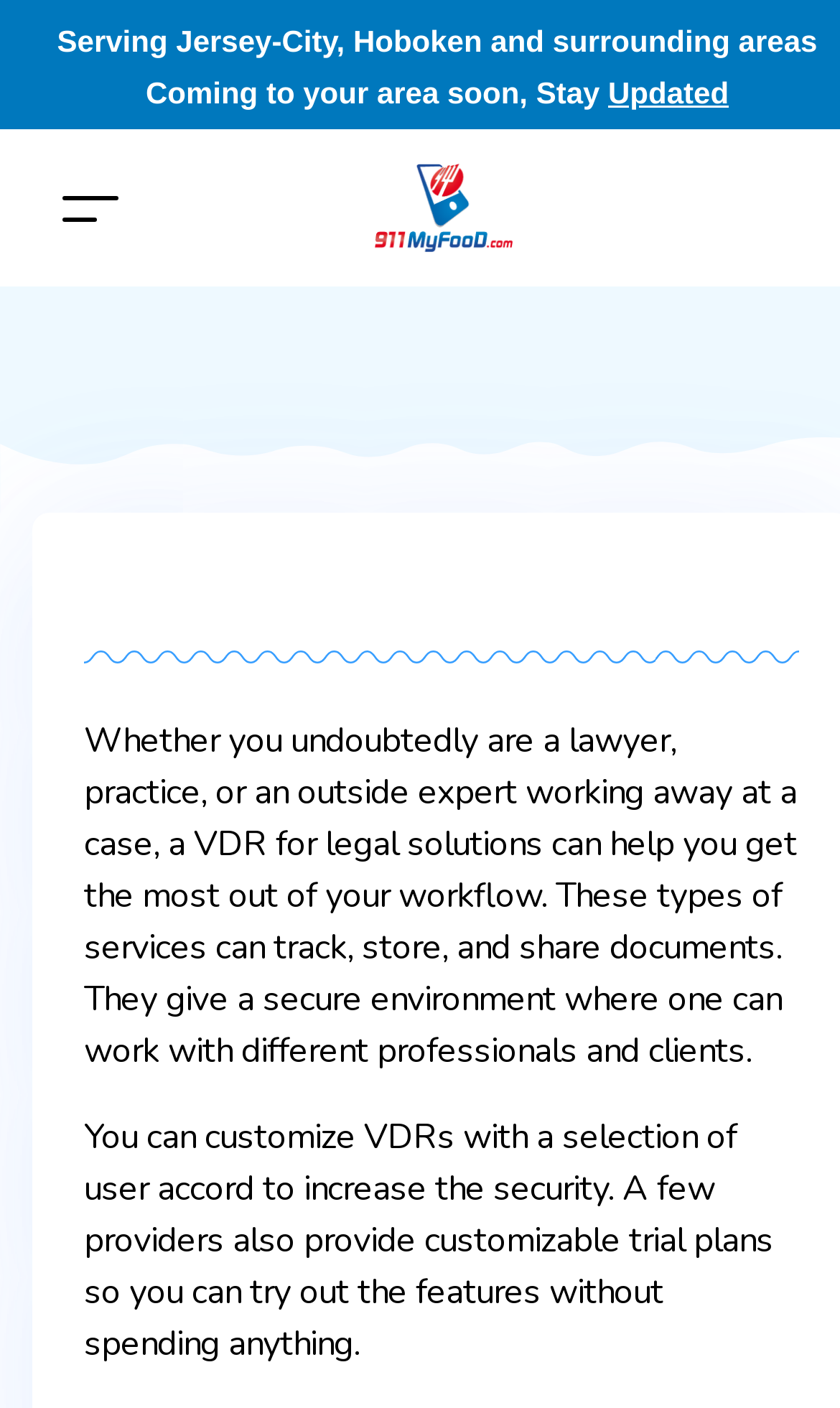Please answer the following question using a single word or phrase: 
What areas does the service currently serve?

Jersey City, Hoboken